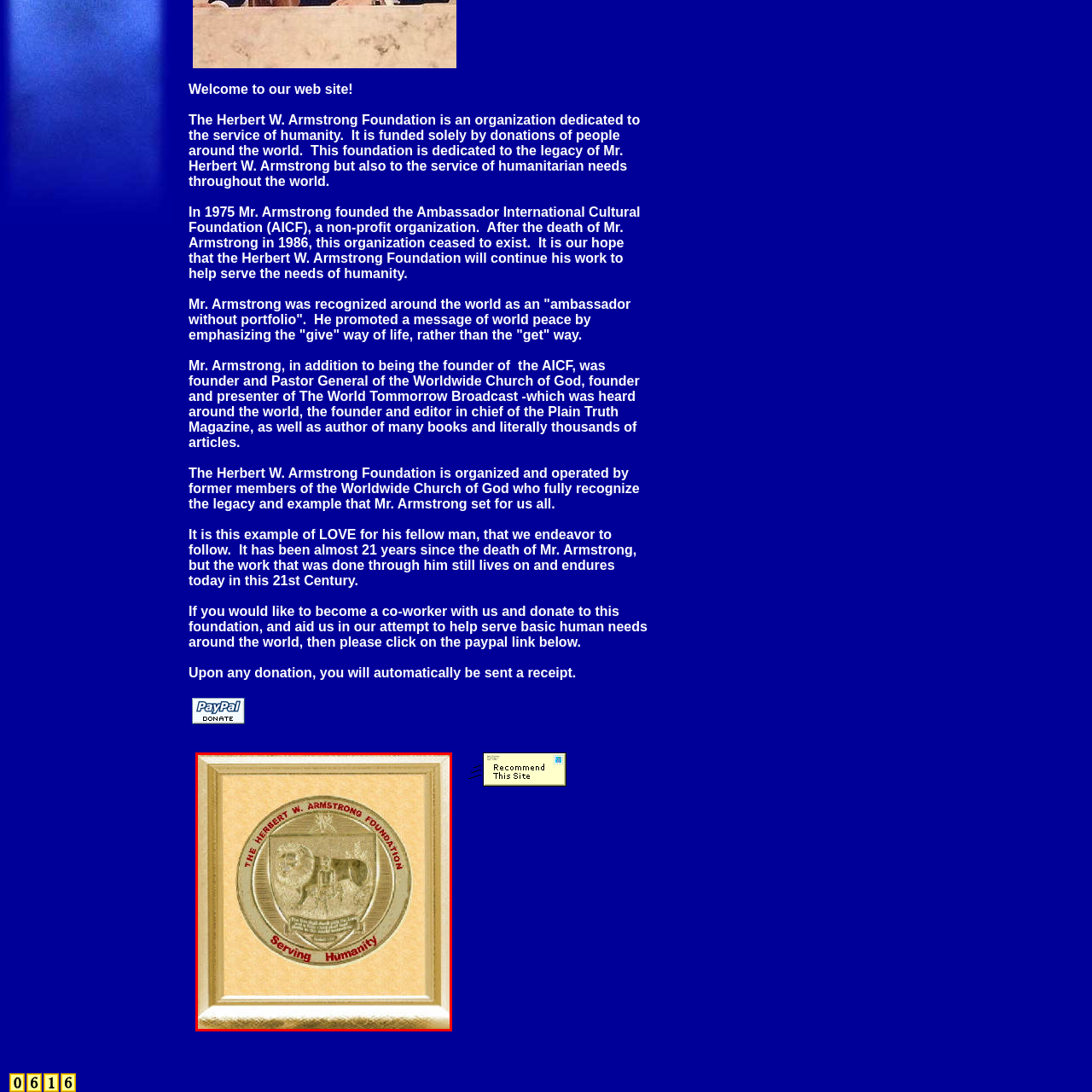Study the image inside the red outline, What color is the arc at the bottom? 
Respond with a brief word or phrase.

Red